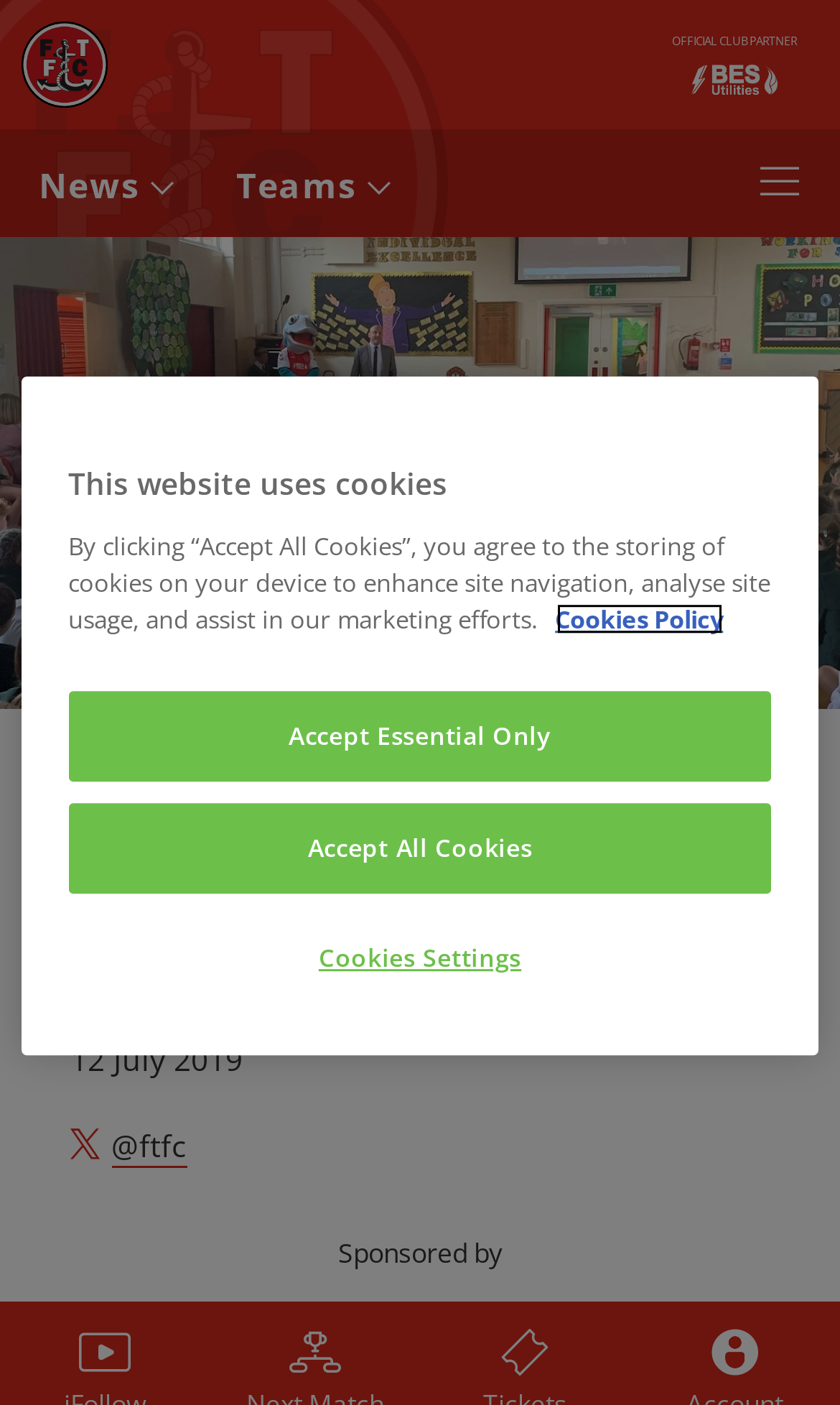Using the elements shown in the image, answer the question comprehensively: What is the type of partner mentioned?

The type of partner is mentioned in the StaticText element with the text 'OFFICIAL CLUB PARTNER', which is located at the top-right corner of the webpage.